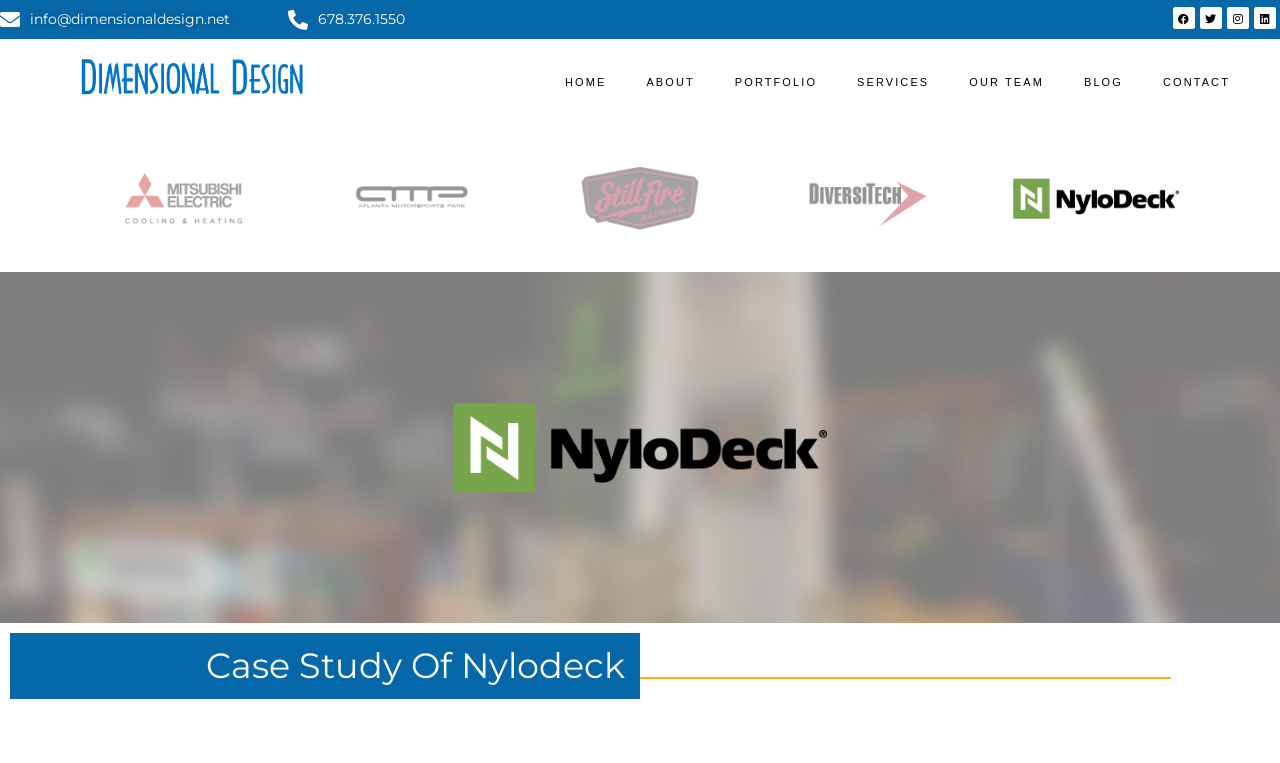Determine the bounding box coordinates of the region that needs to be clicked to achieve the task: "Visit our Facebook page".

[0.916, 0.009, 0.933, 0.038]